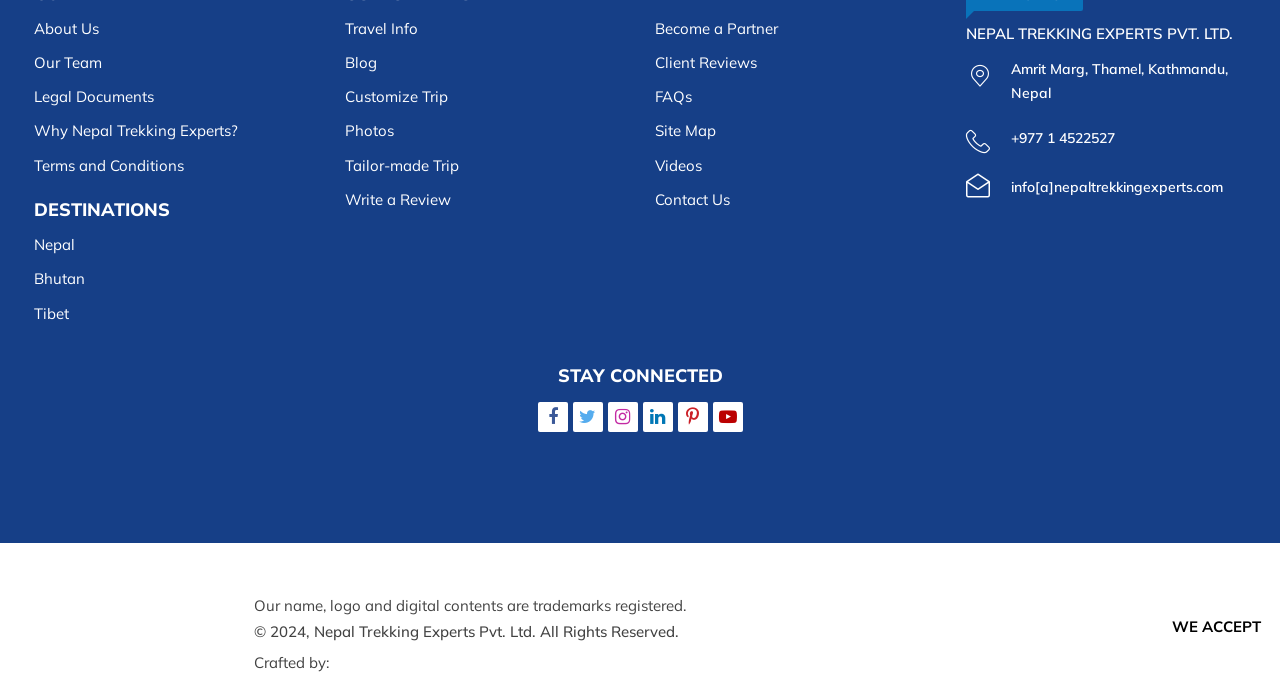Using the description: "Become a Partner", identify the bounding box of the corresponding UI element in the screenshot.

[0.512, 0.023, 0.608, 0.062]